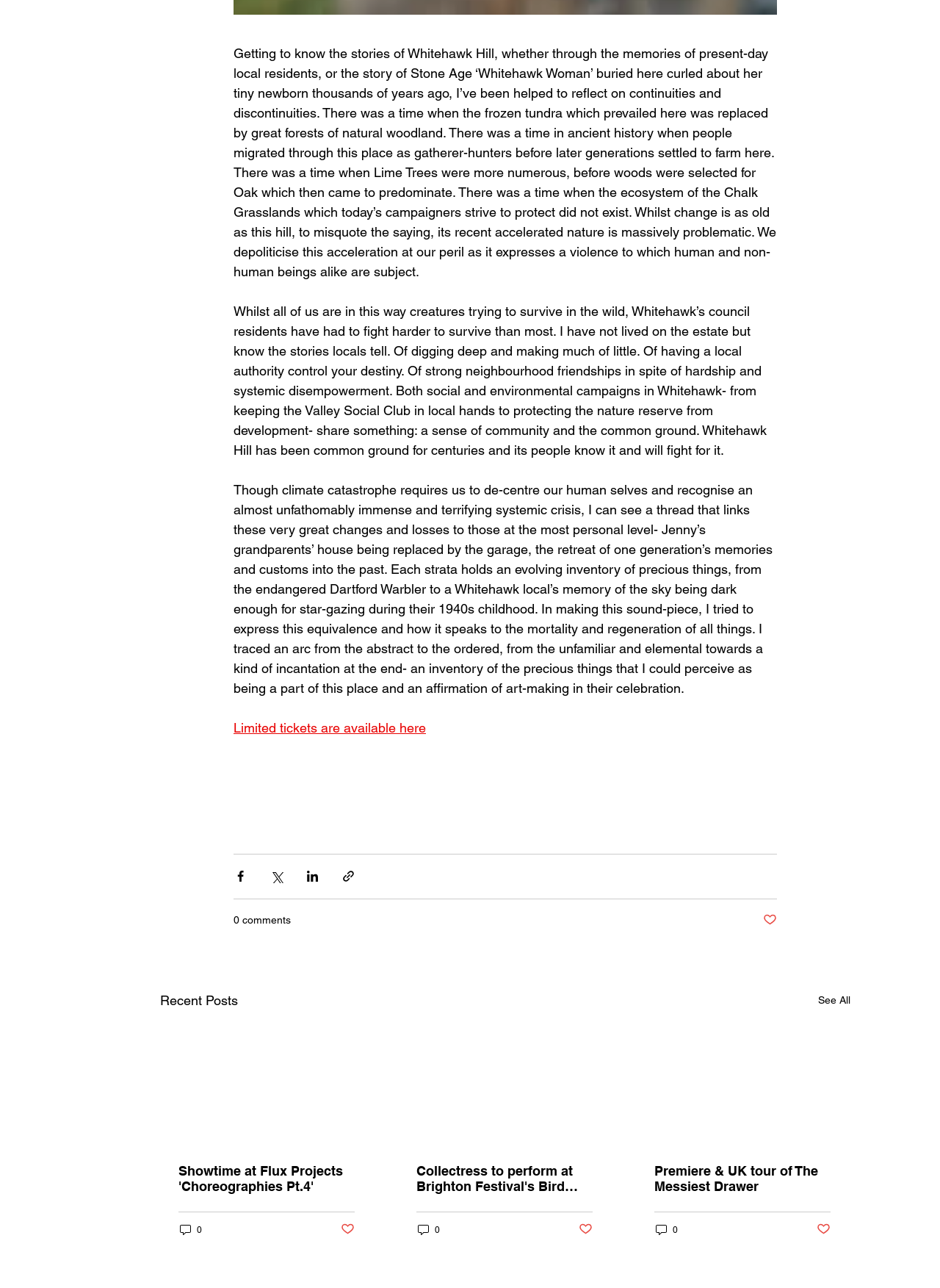Determine the coordinates of the bounding box for the clickable area needed to execute this instruction: "Get limited tickets here".

[0.248, 0.559, 0.453, 0.571]